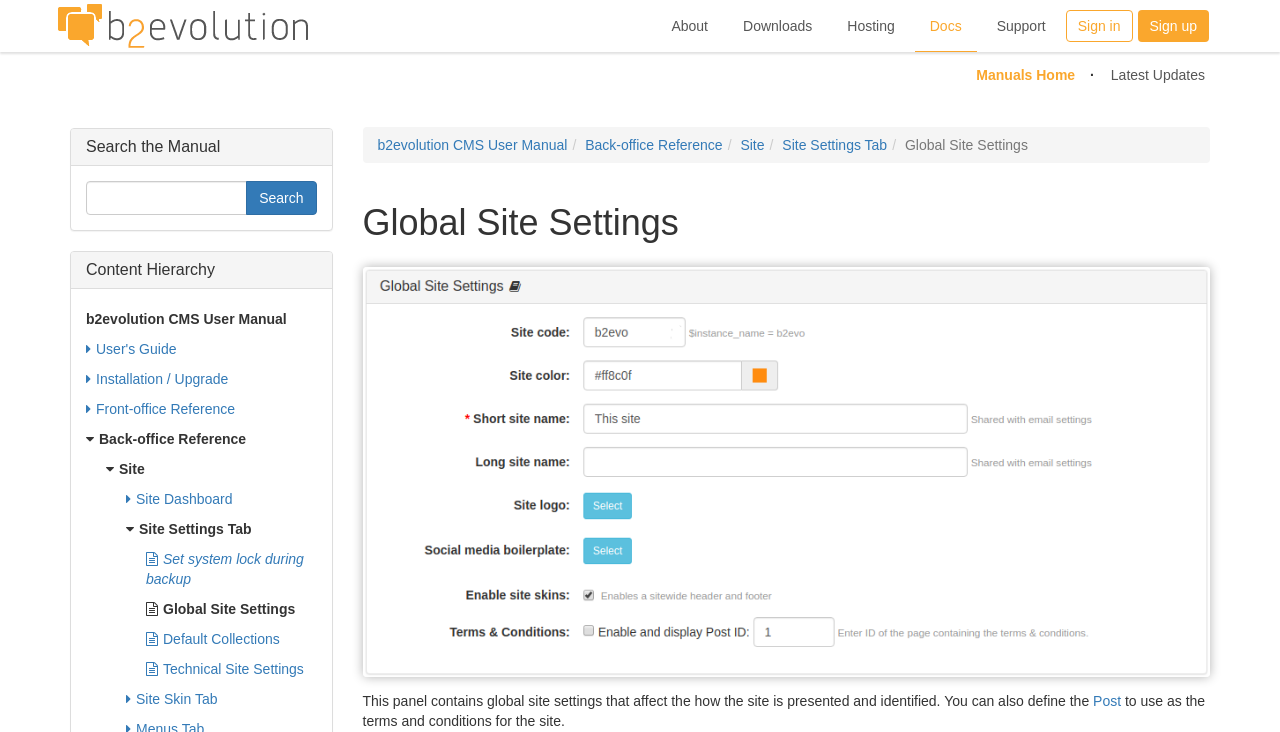How many links are there in the top navigation bar?
Please respond to the question with as much detail as possible.

The top navigation bar contains links 'About', 'Downloads', 'Hosting', 'Docs', 'Support', and 'Sign in', which can be found by examining the link elements with y-coordinates between 0.001 and 0.07.